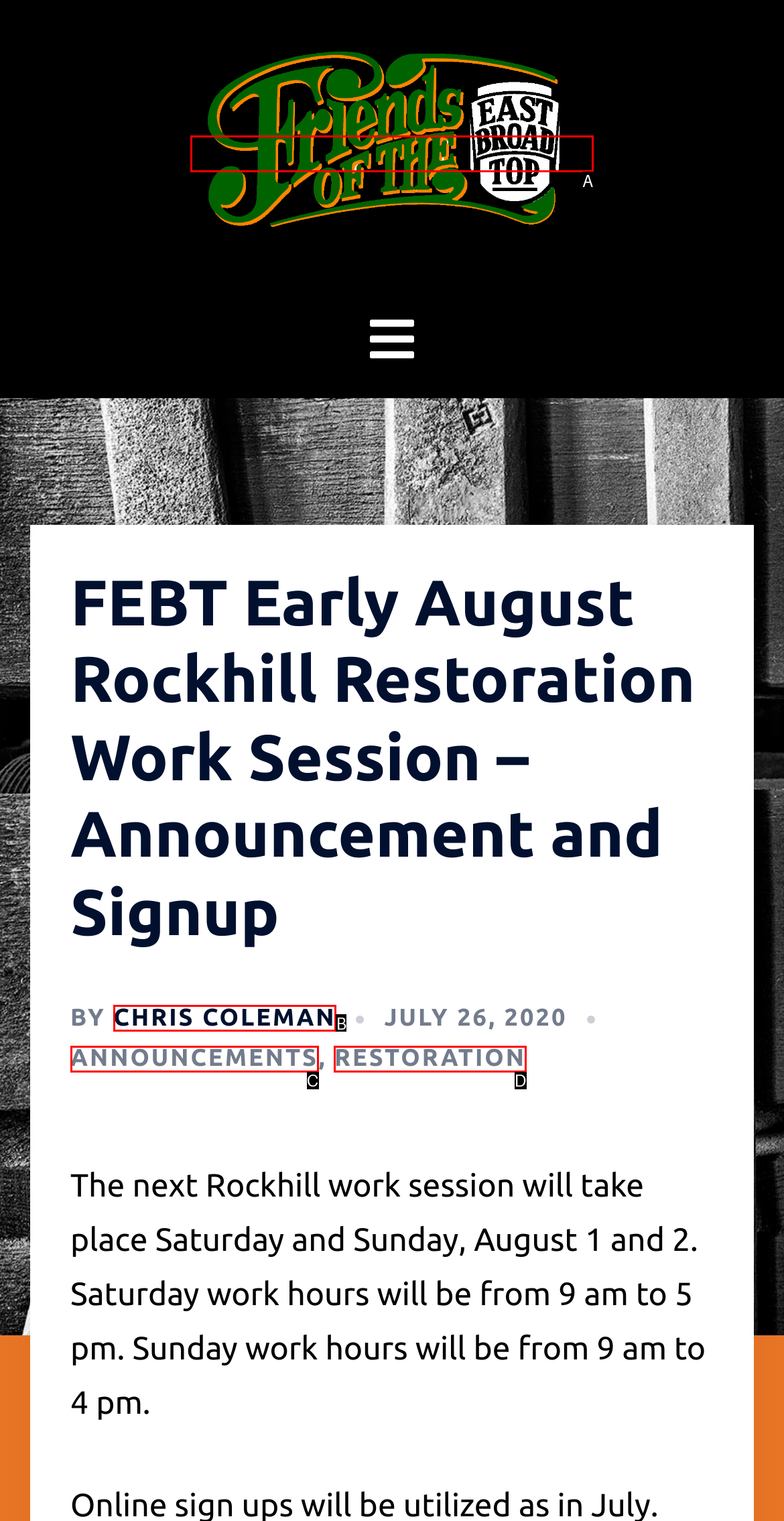Match the description: Chris Coleman to one of the options shown. Reply with the letter of the best match.

B